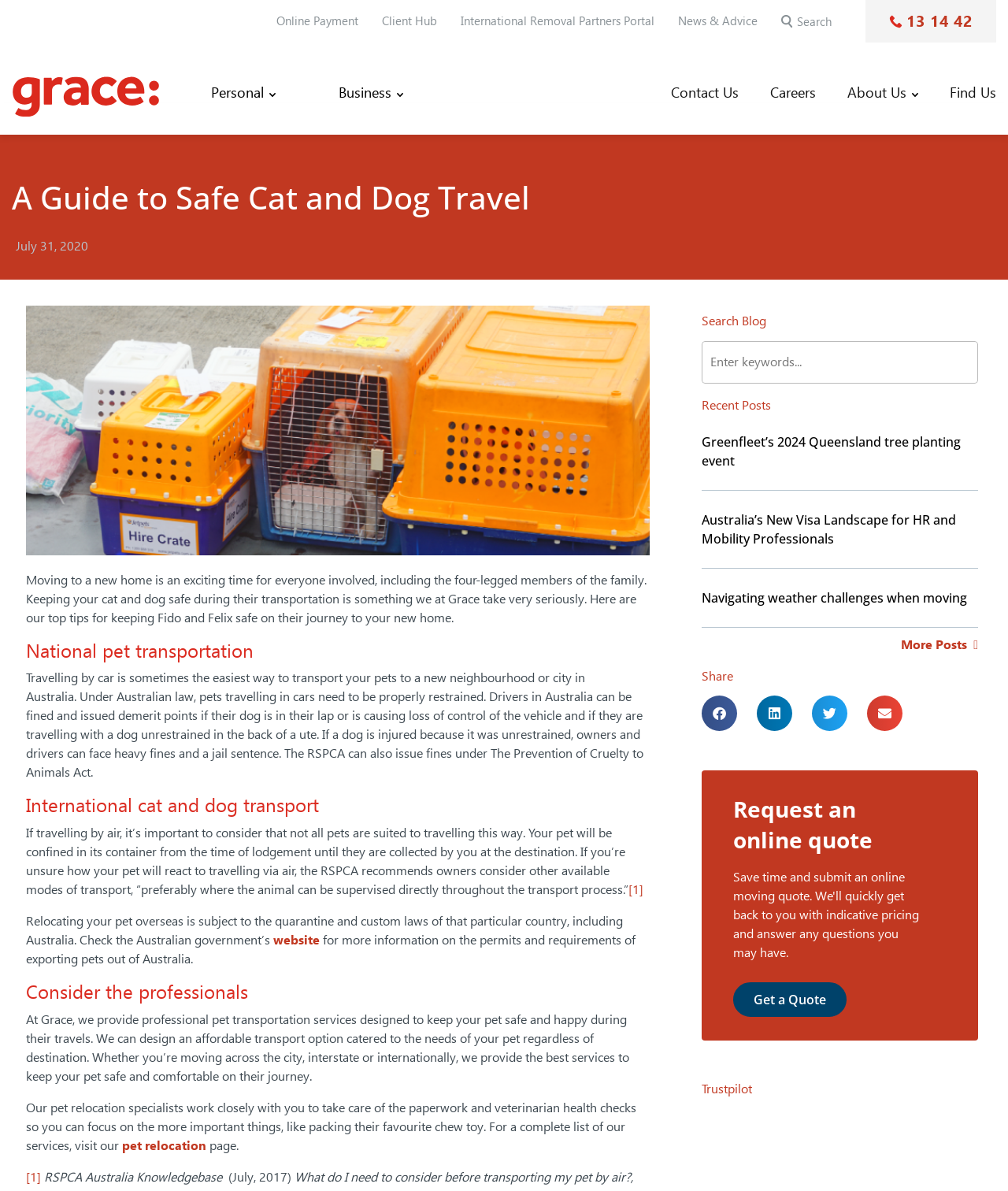Determine the bounding box coordinates of the UI element that matches the following description: "Extended Warranty". The coordinates should be four float numbers between 0 and 1 in the format [left, top, right, bottom].

[0.245, 0.271, 0.344, 0.284]